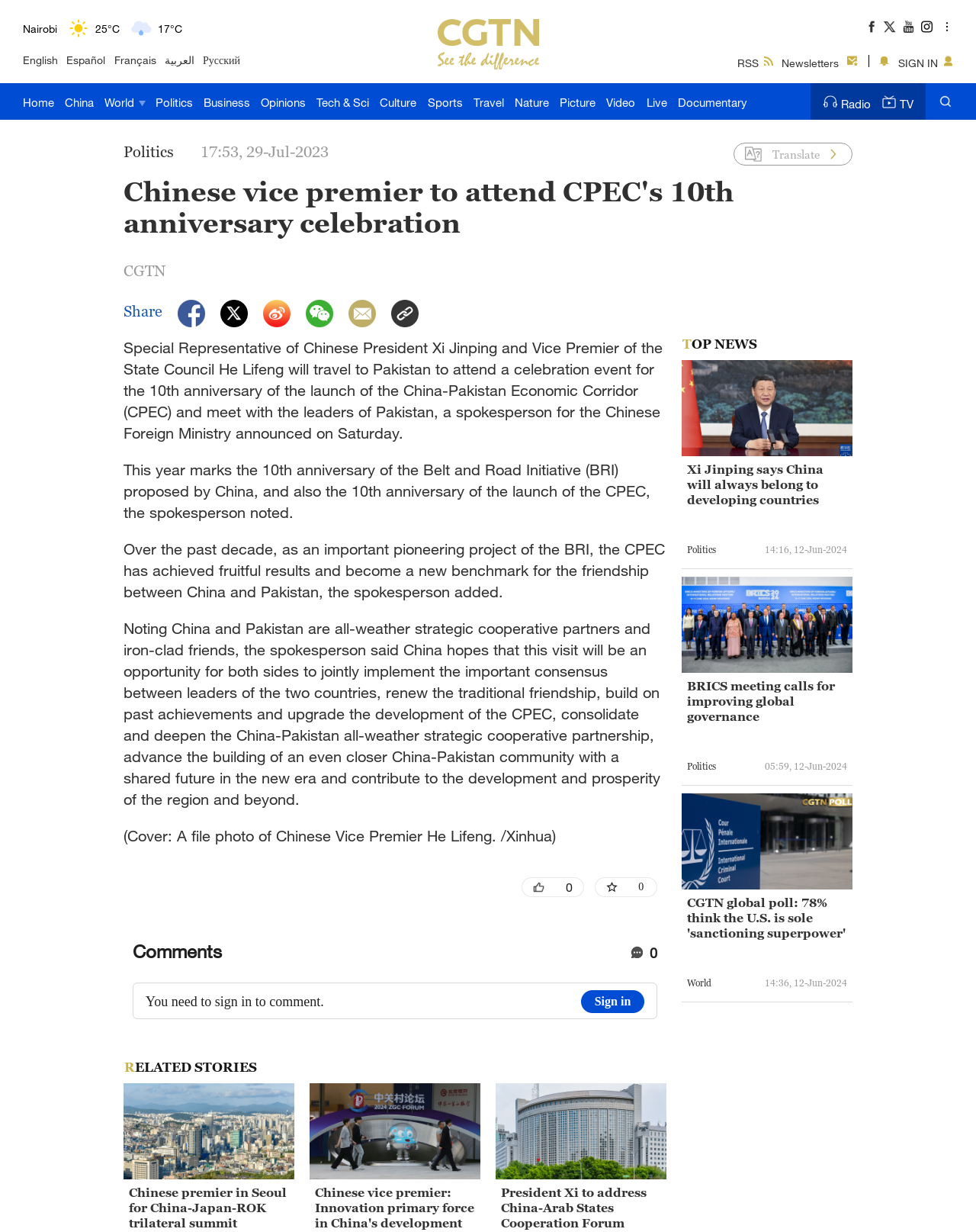Could you provide the bounding box coordinates for the portion of the screen to click to complete this instruction: "Check the weather in Bengaluru"?

[0.023, 0.018, 0.075, 0.028]